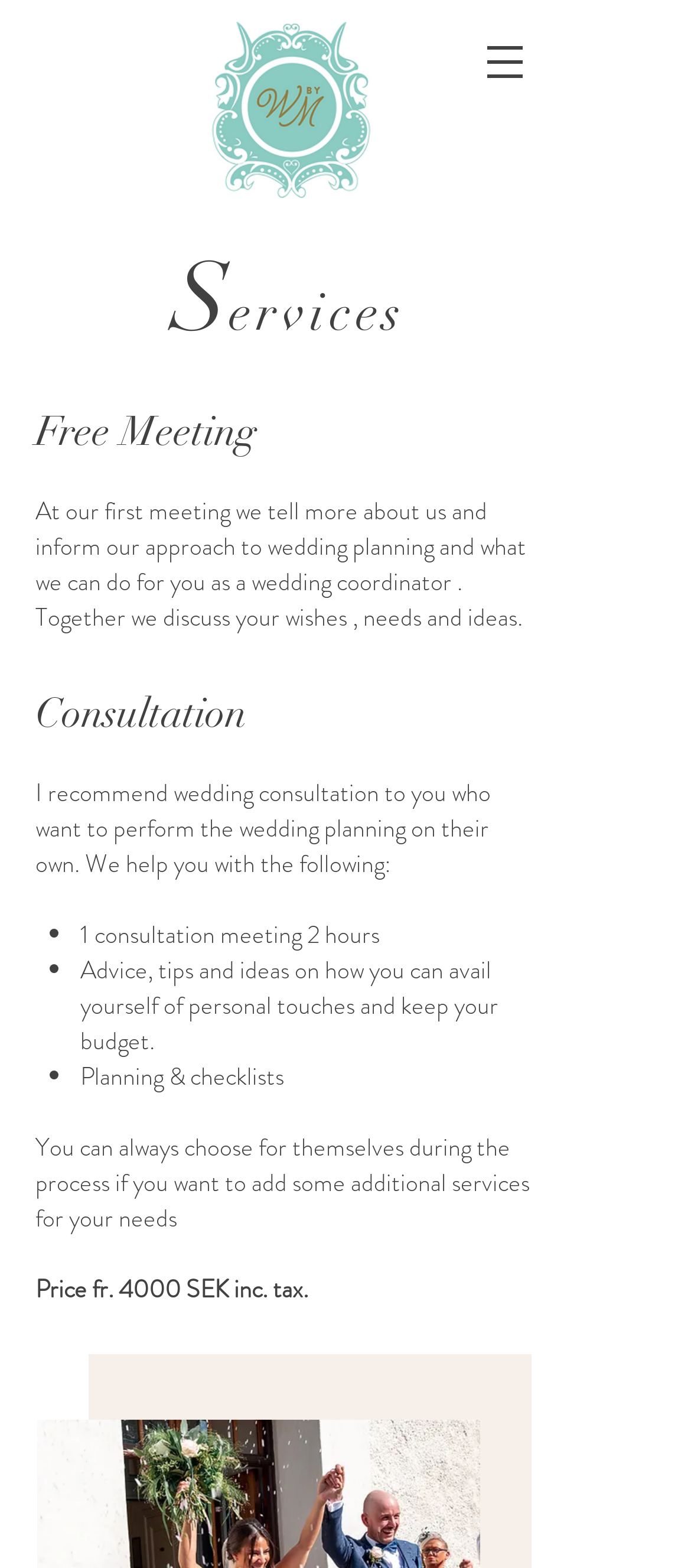Give a one-word or short phrase answer to the question: 
What is included in the consultation meeting?

2 hours meeting, advice, and planning